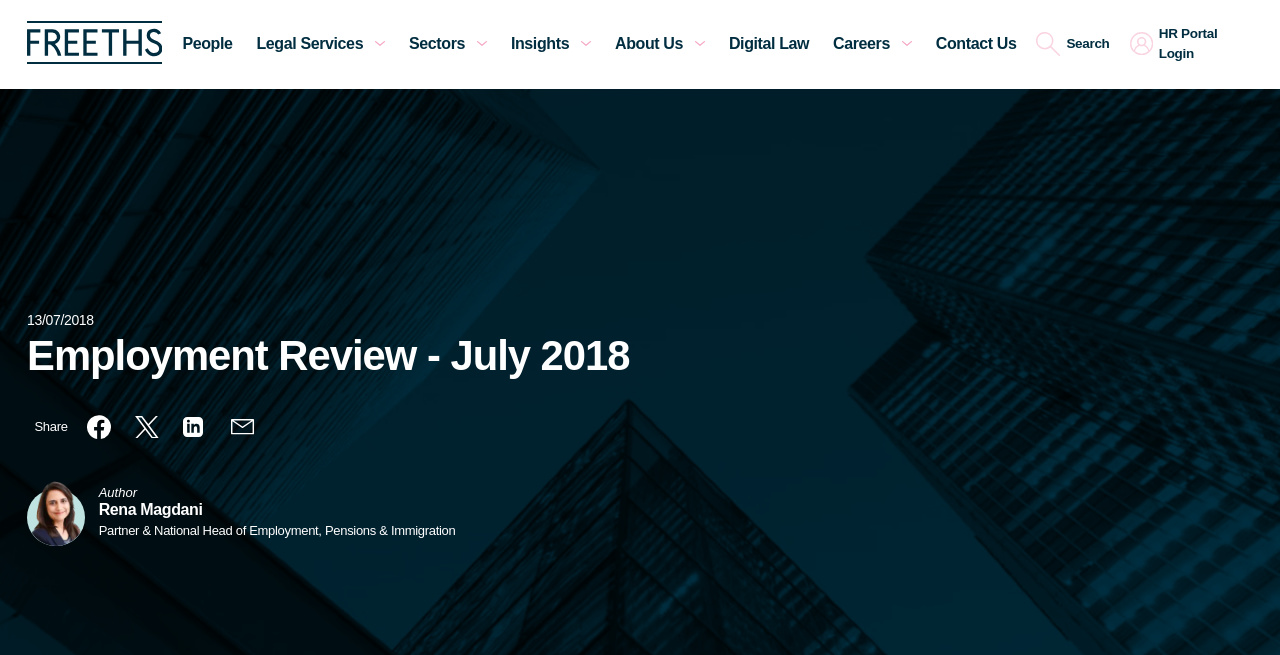Please identify the bounding box coordinates of the element that needs to be clicked to perform the following instruction: "share via Facebook".

[0.059, 0.615, 0.096, 0.689]